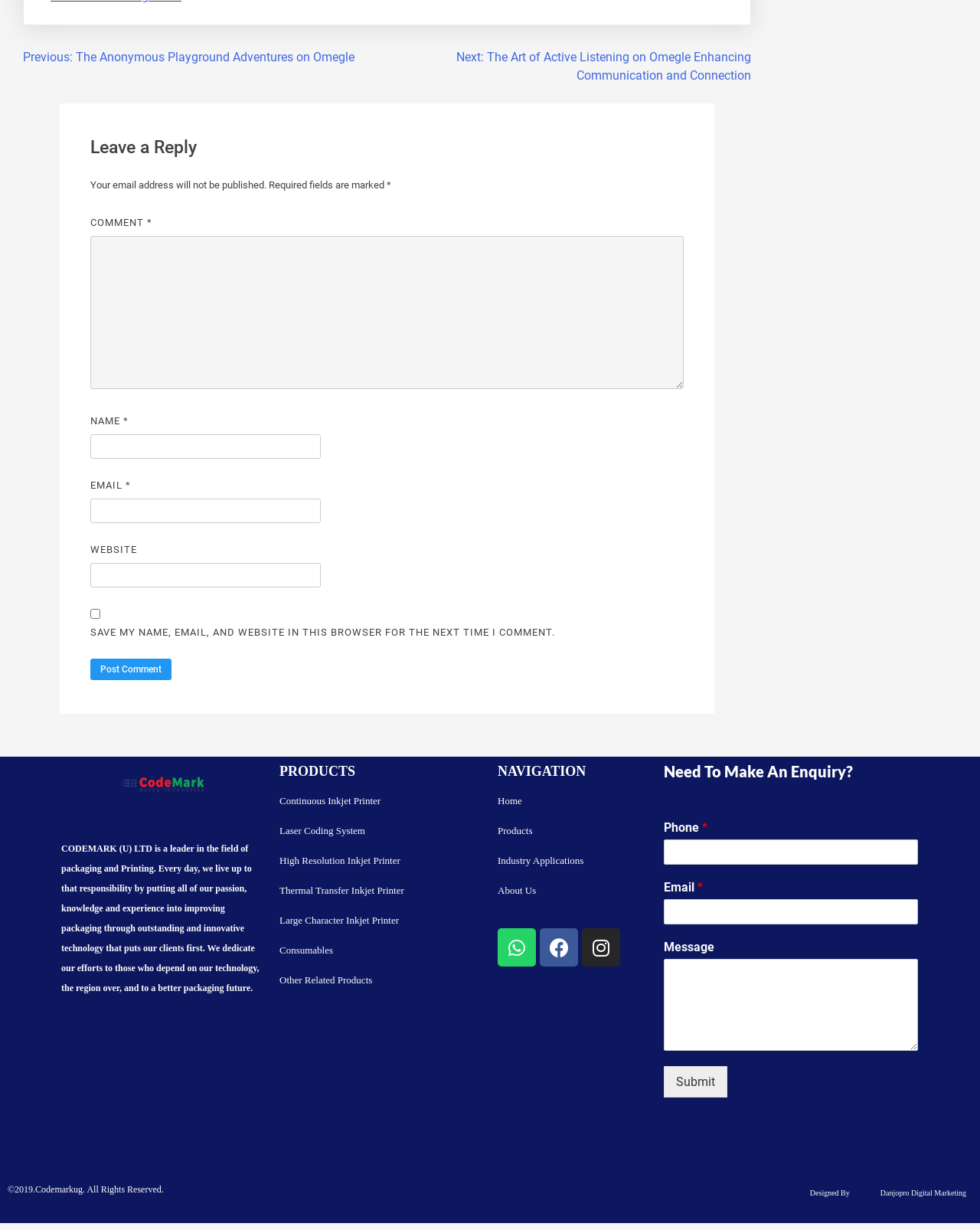What is the copyright information of the webpage?
Refer to the image and provide a concise answer in one word or phrase.

©2019.Codemarkug. All Rights Reserved.